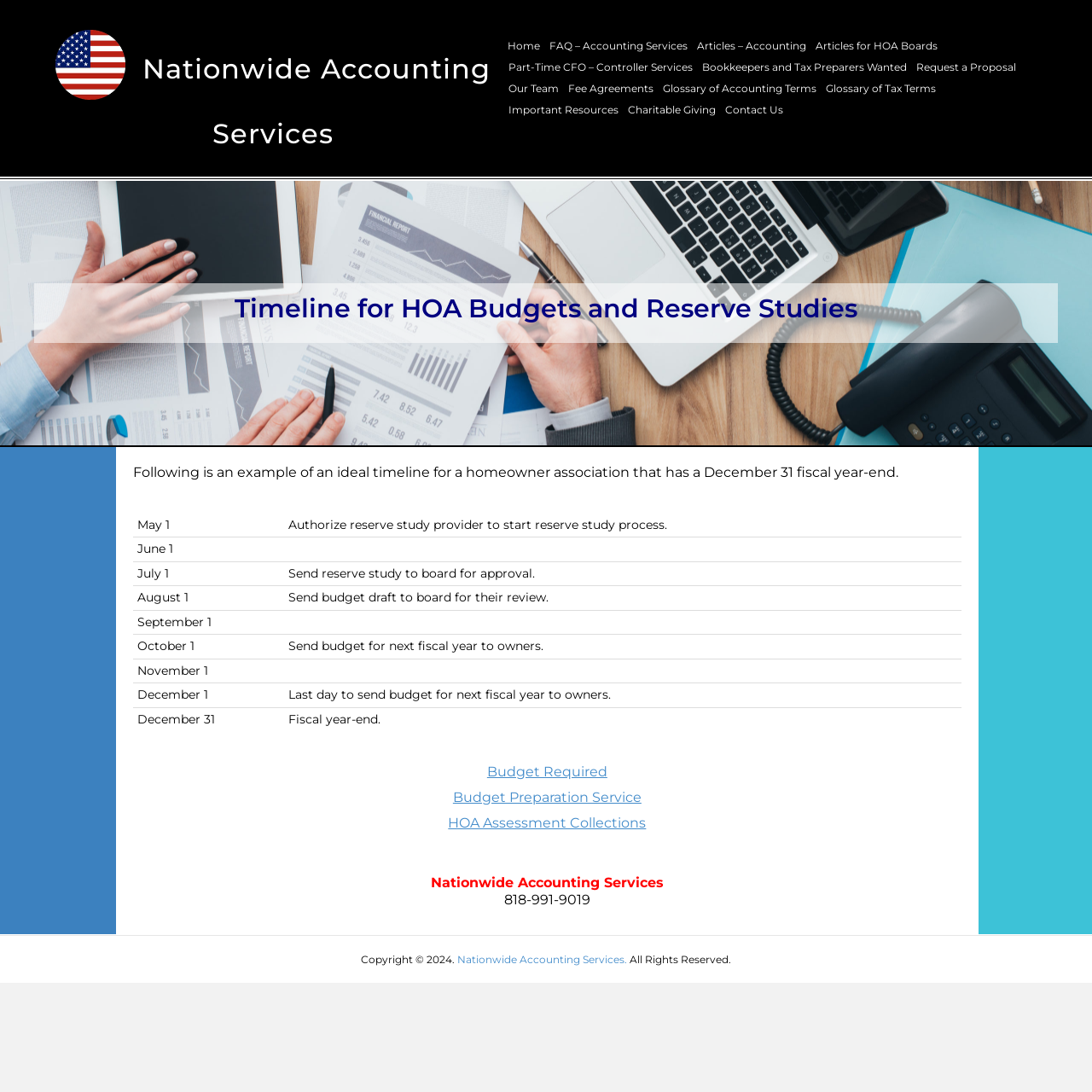What is the purpose of the table on the webpage?
Please analyze the image and answer the question with as much detail as possible.

The table on the webpage displays a timeline for homeowner associations with a December 31 fiscal year-end, showing the tasks to be performed and their corresponding deadlines.